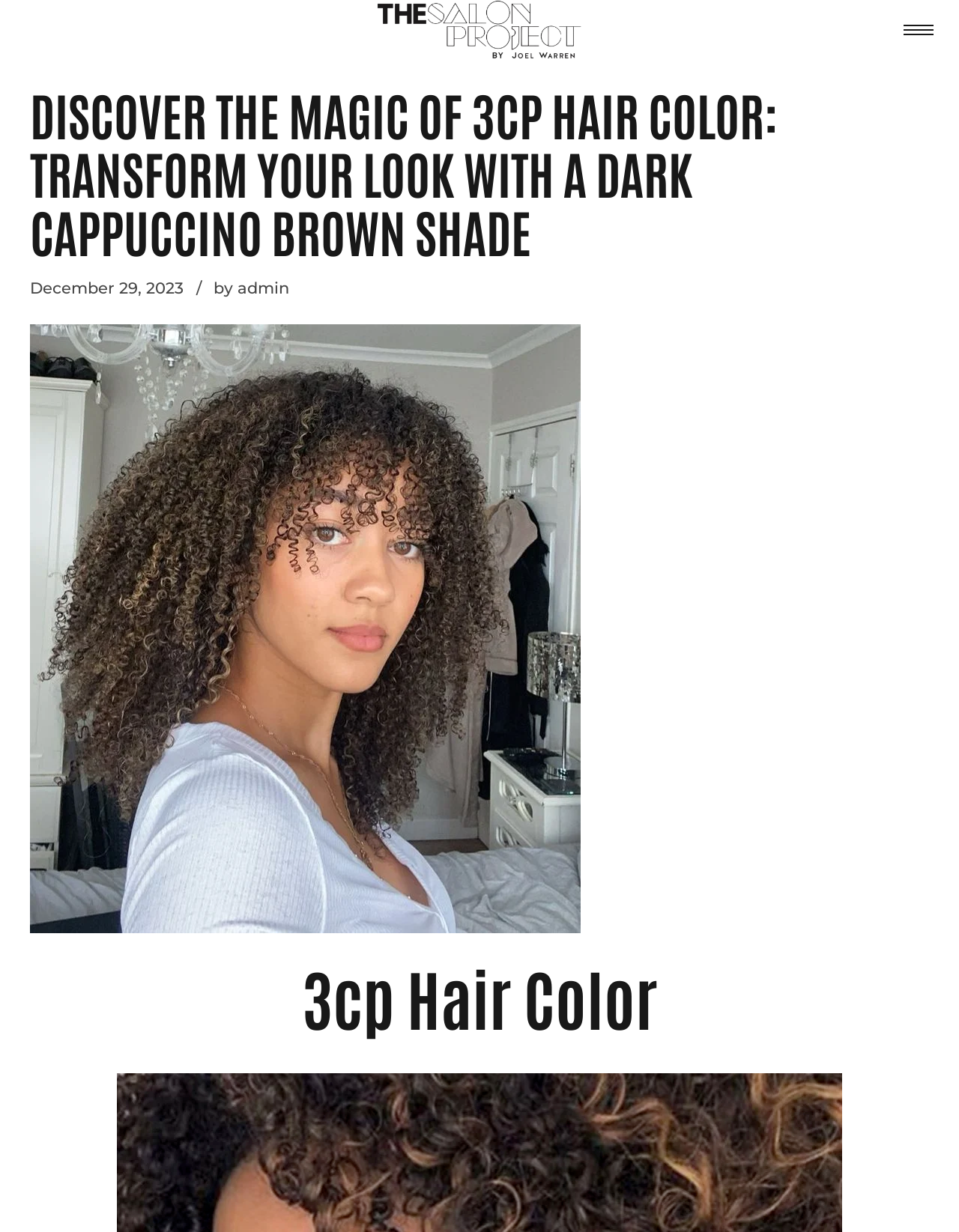Provide the bounding box coordinates of the HTML element described by the text: "hair coloring nyc".

[0.031, 0.04, 0.203, 0.055]